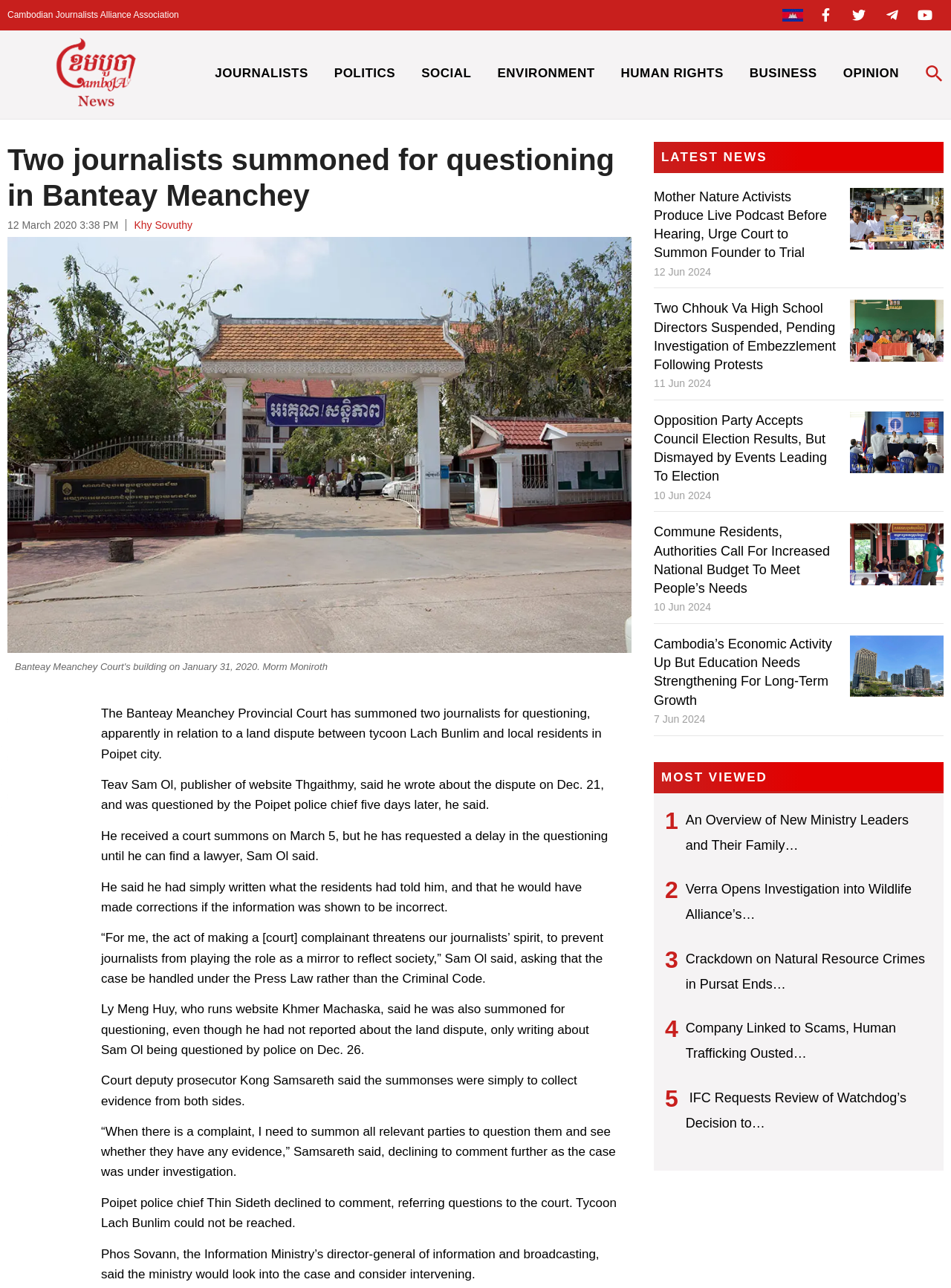What is the name of the court mentioned in the article?
Please respond to the question with as much detail as possible.

The answer can be found in the first paragraph of the article, where it is mentioned that 'The Banteay Meanchey Provincial Court has summoned two journalists for questioning...'.